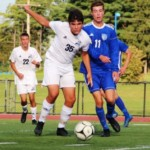Present an elaborate depiction of the scene captured in the image.

The image captures an intense moment from a soccer match, showcasing two players in action on the field. The player in white, wearing the number 35 jersey, is in a dynamic pose as he pushes forward, seemingly attempting to gain control of the ball located at their feet. Meanwhile, the opposing player in blue, sporting the number 11 jersey, is positioned closely behind, likely applying pressure and trying to prevent him from advancing. The background features lush green foliage and field markings typical of a soccer pitch, emphasizing the competitive nature of the scene. This photograph visually represents the theme of teamwork and sport, perfectly aligning with the context of coverage on local sports events, such as the Elco boys' soccer program seeking a new coach to enhance their team's prominence.